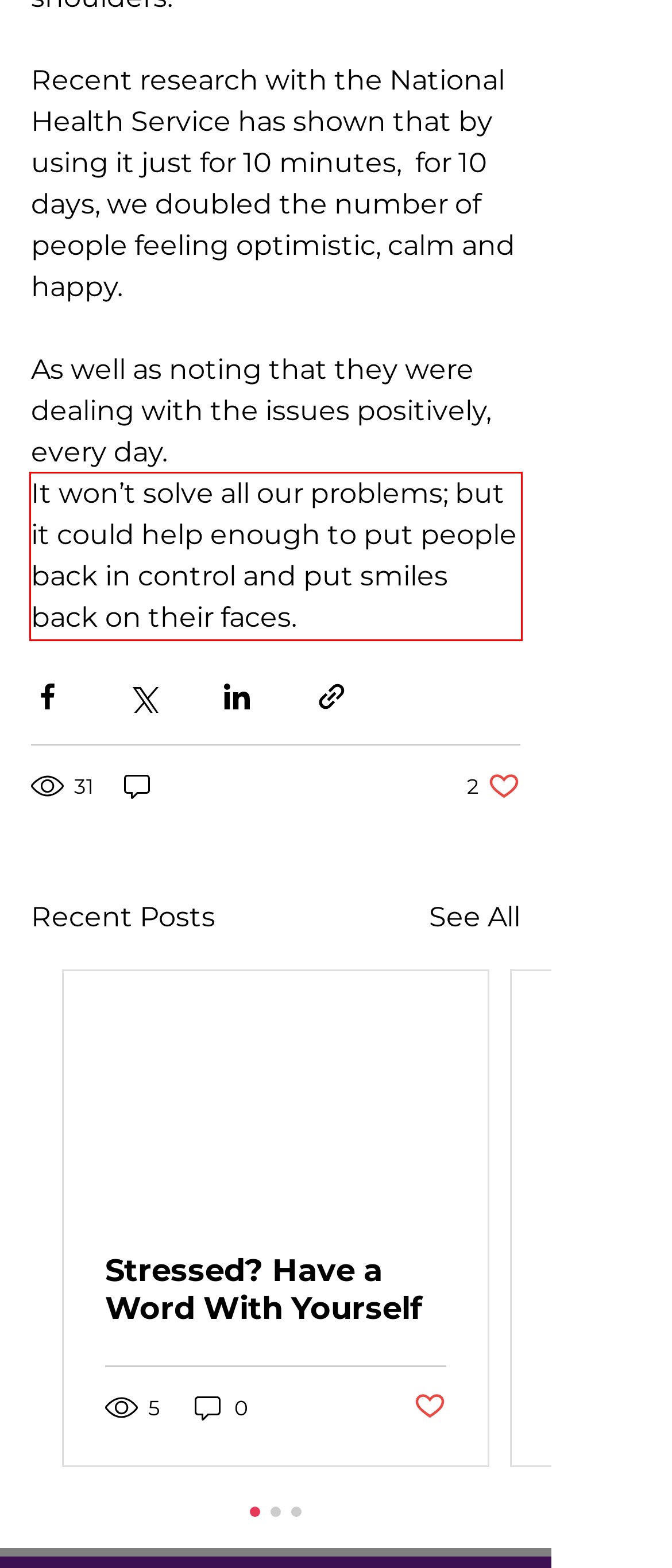Identify the text inside the red bounding box on the provided webpage screenshot by performing OCR.

It won’t solve all our problems; but it could help enough to put people back in control and put smiles back on their faces.